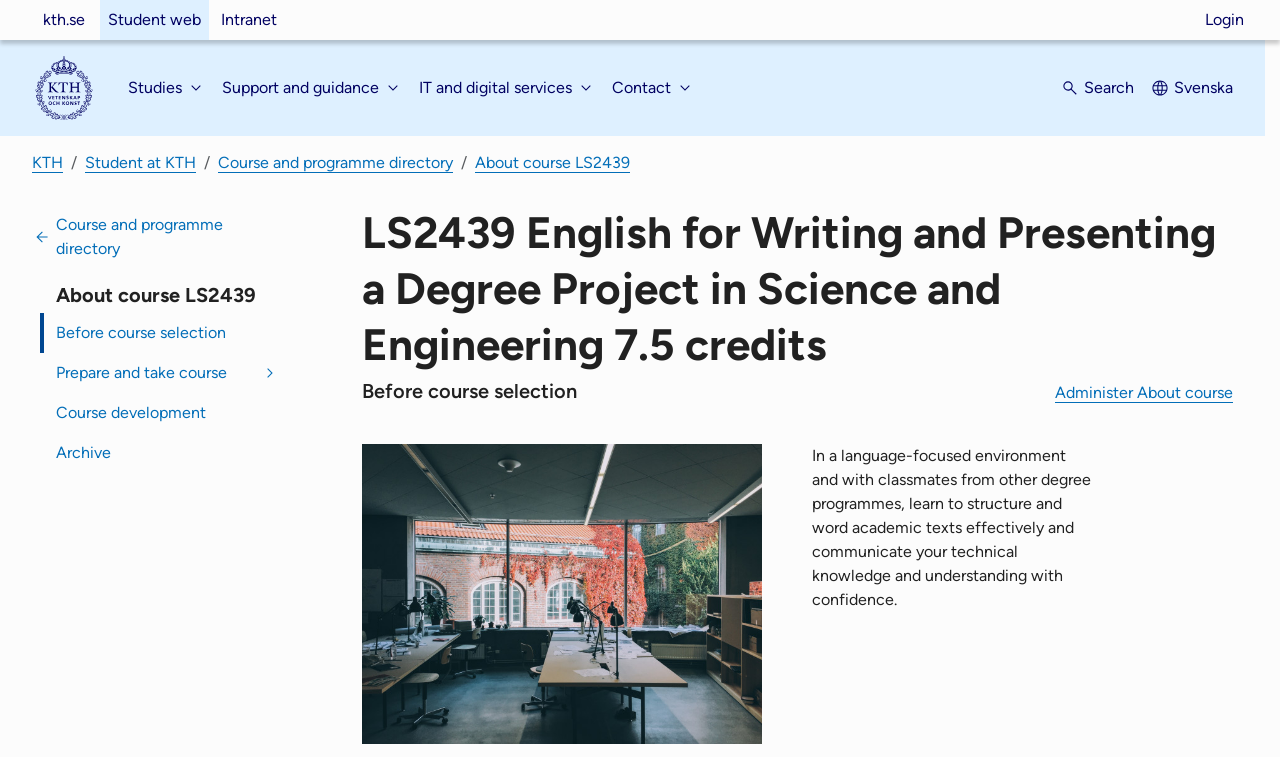Identify the bounding box coordinates for the element you need to click to achieve the following task: "View 'Before course selection'". Provide the bounding box coordinates as four float numbers between 0 and 1, in the form [left, top, right, bottom].

[0.031, 0.413, 0.219, 0.466]